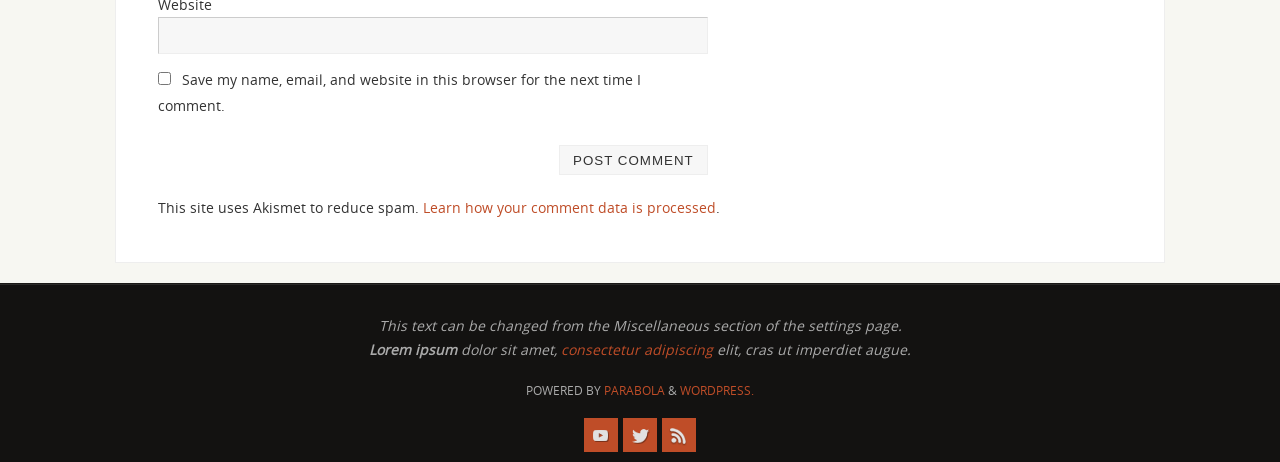What is the name of the spam reduction tool?
Refer to the screenshot and respond with a concise word or phrase.

Akismet